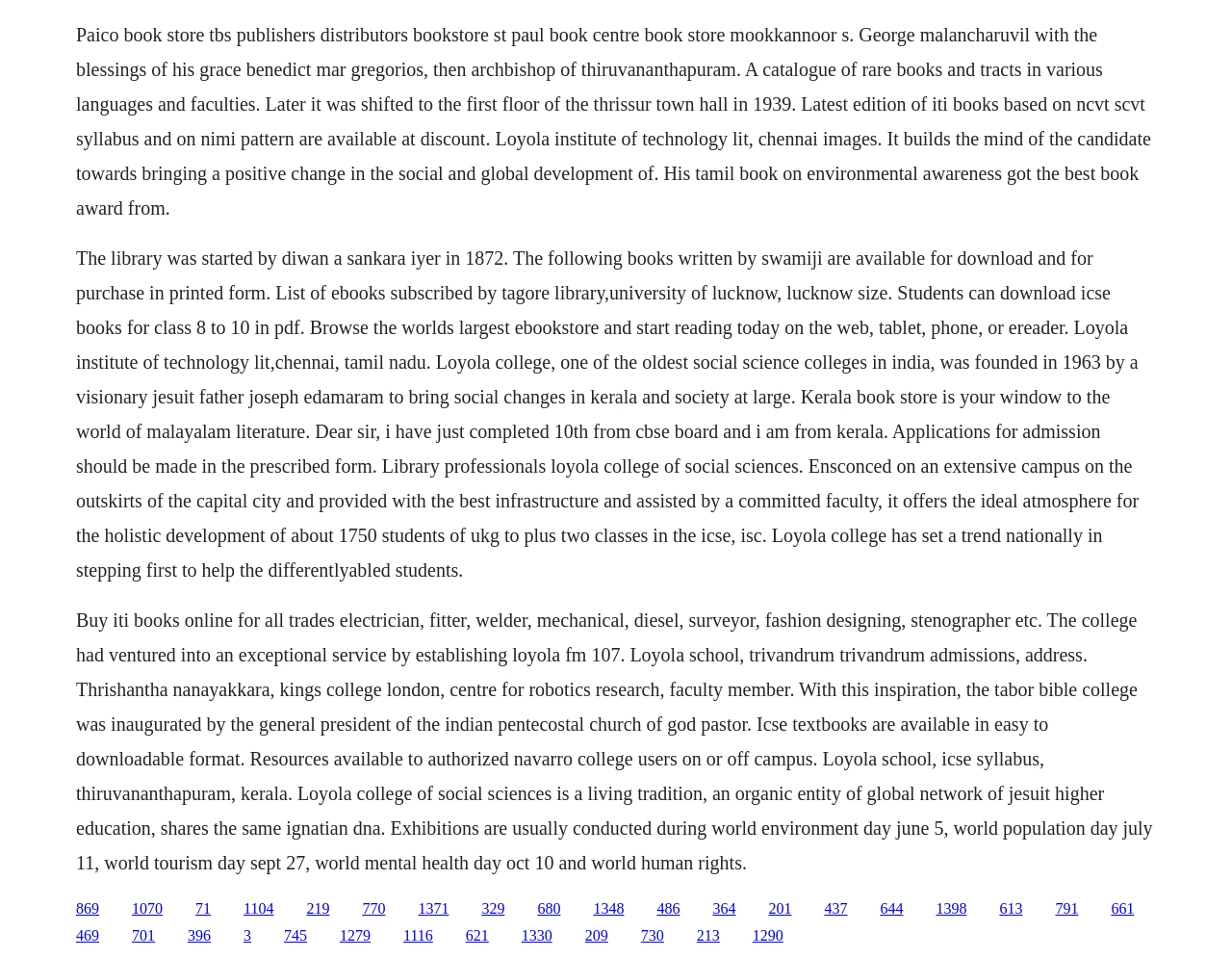Highlight the bounding box coordinates of the element that should be clicked to carry out the following instruction: "Browse the ebooks subscribed by Tagore Library". The coordinates must be given as four float numbers ranging from 0 to 1, i.e., [left, top, right, bottom].

[0.107, 0.939, 0.132, 0.956]